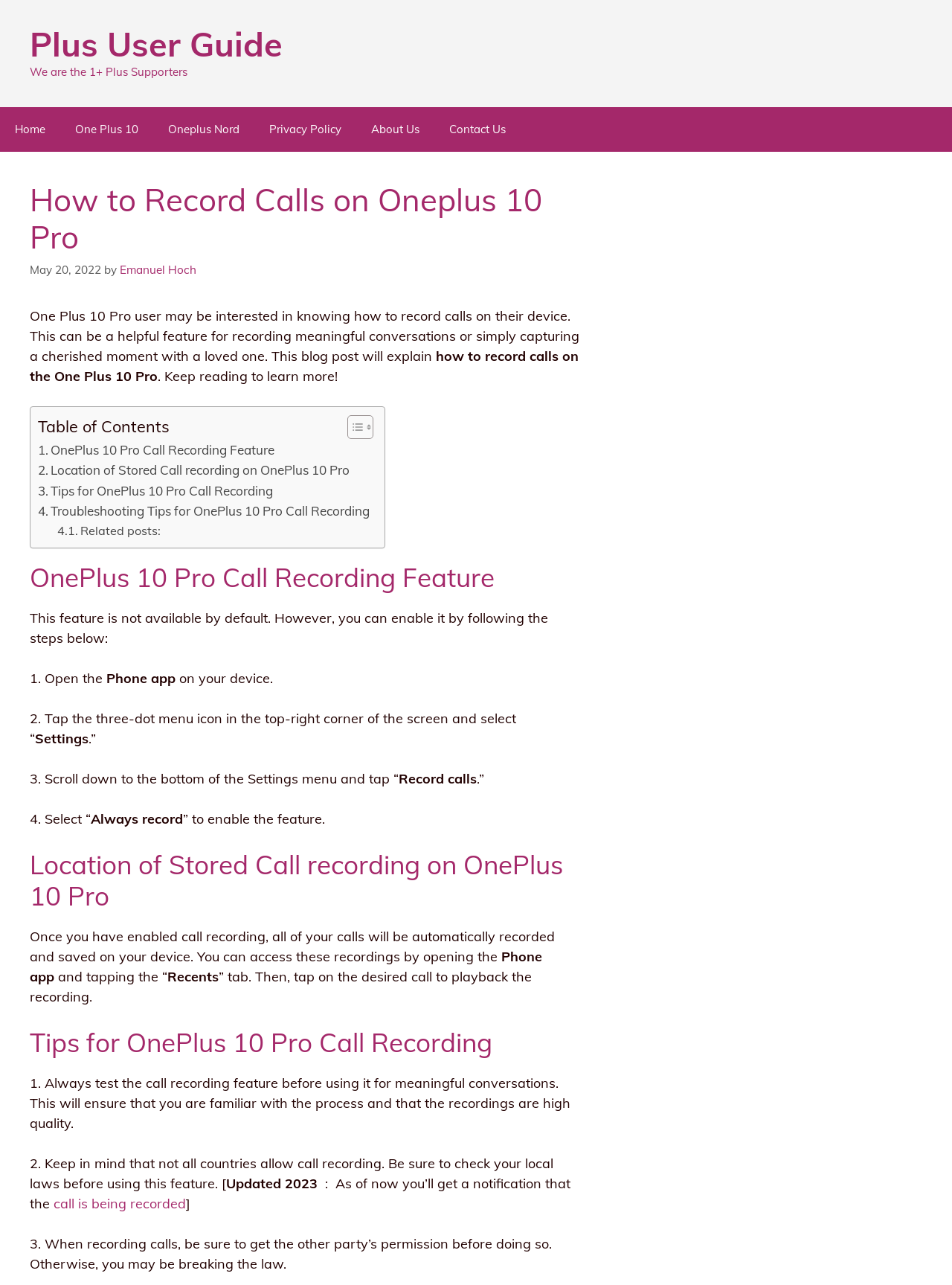Given the following UI element description: "Contact Us", find the bounding box coordinates in the webpage screenshot.

[0.456, 0.083, 0.547, 0.118]